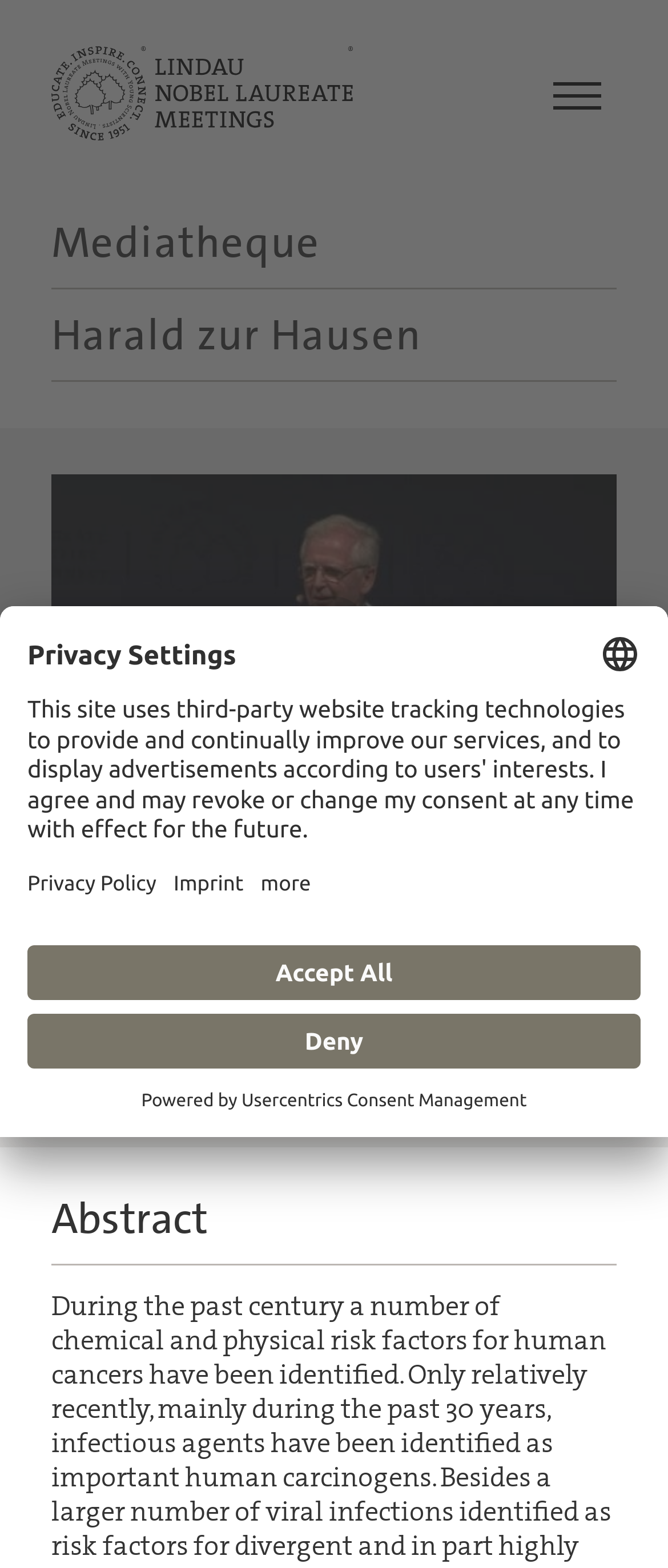Extract the bounding box coordinates for the described element: "alt="Lindau Nobel"". The coordinates should be represented as four float numbers between 0 and 1: [left, top, right, bottom].

[0.077, 0.029, 0.528, 0.089]